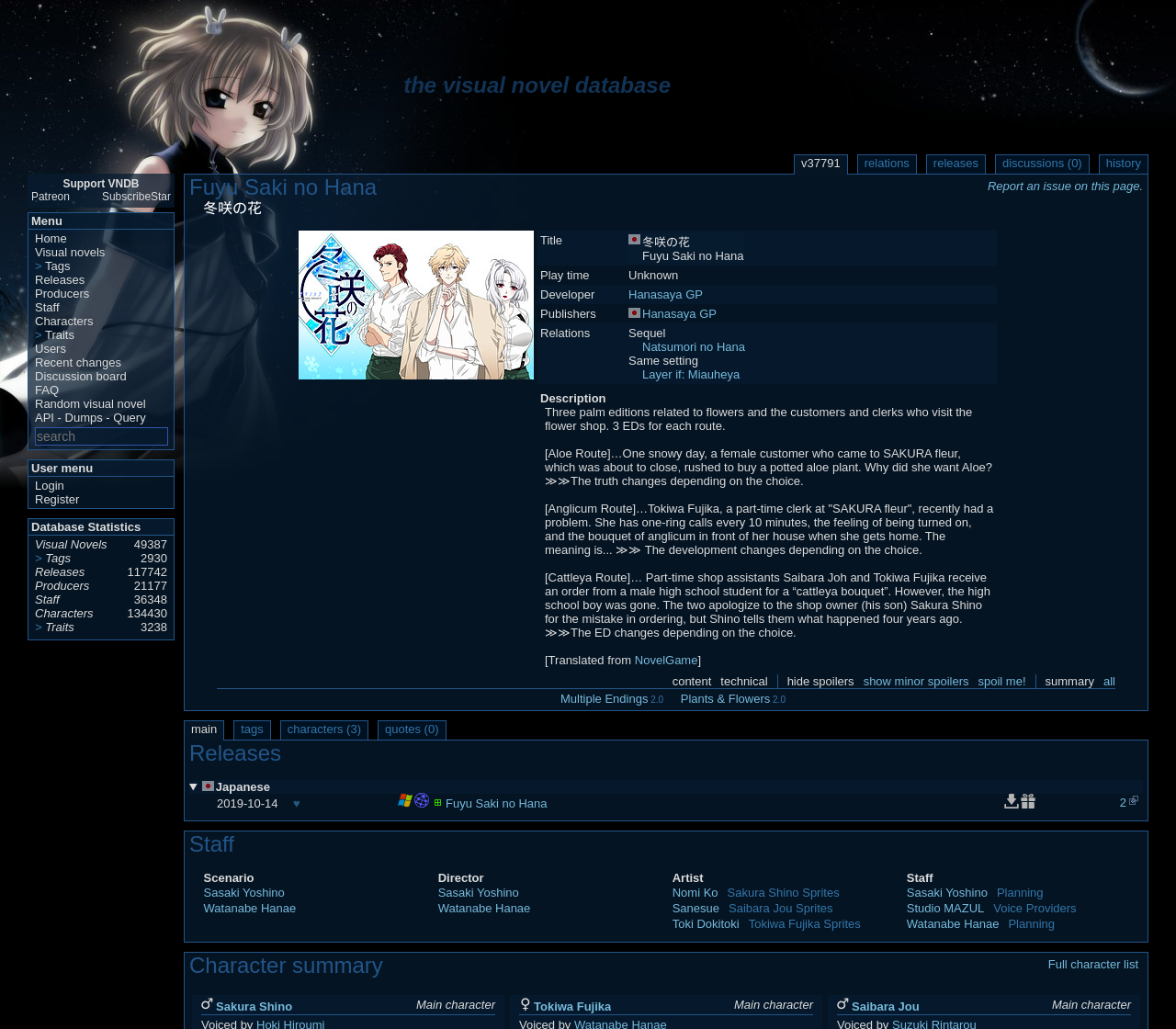Determine the bounding box coordinates for the UI element matching this description: "discussions (0)".

[0.846, 0.15, 0.926, 0.169]